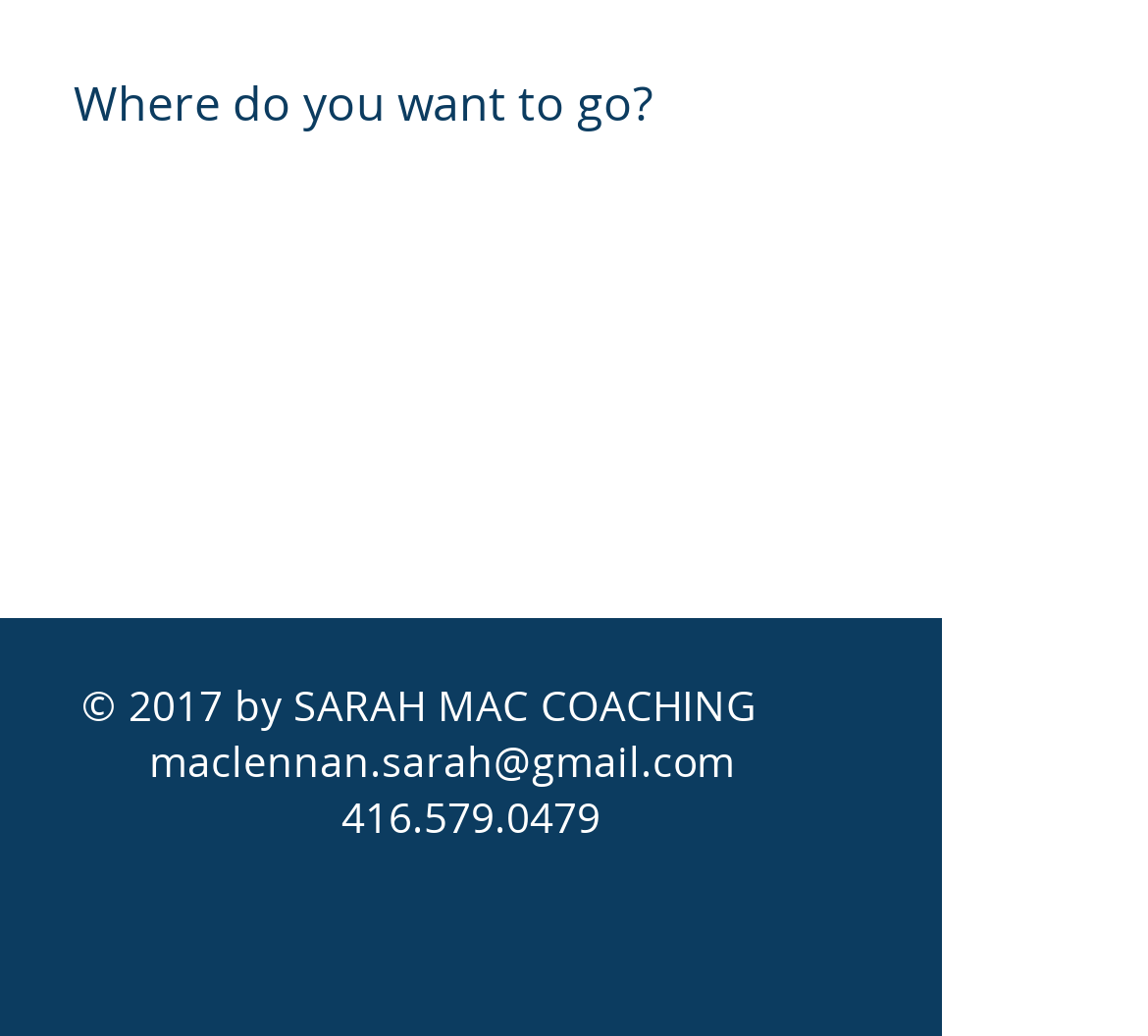Find the bounding box coordinates for the element described here: "maclennan.sarah@gmail.com".

[0.129, 0.707, 0.64, 0.761]